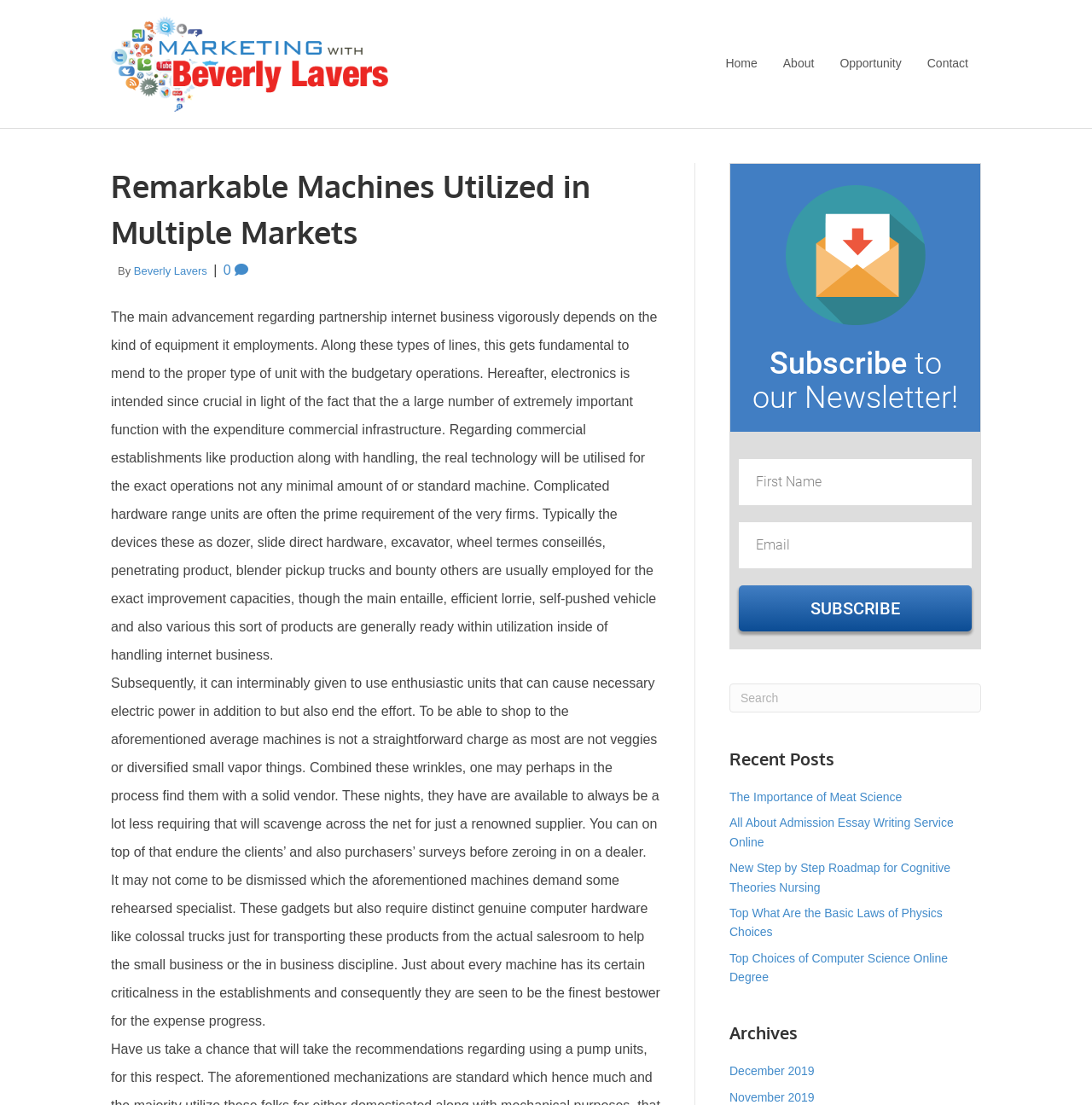Please find the bounding box coordinates of the element that needs to be clicked to perform the following instruction: "Click on the 'Home' link". The bounding box coordinates should be four float numbers between 0 and 1, represented as [left, top, right, bottom].

[0.653, 0.039, 0.705, 0.077]